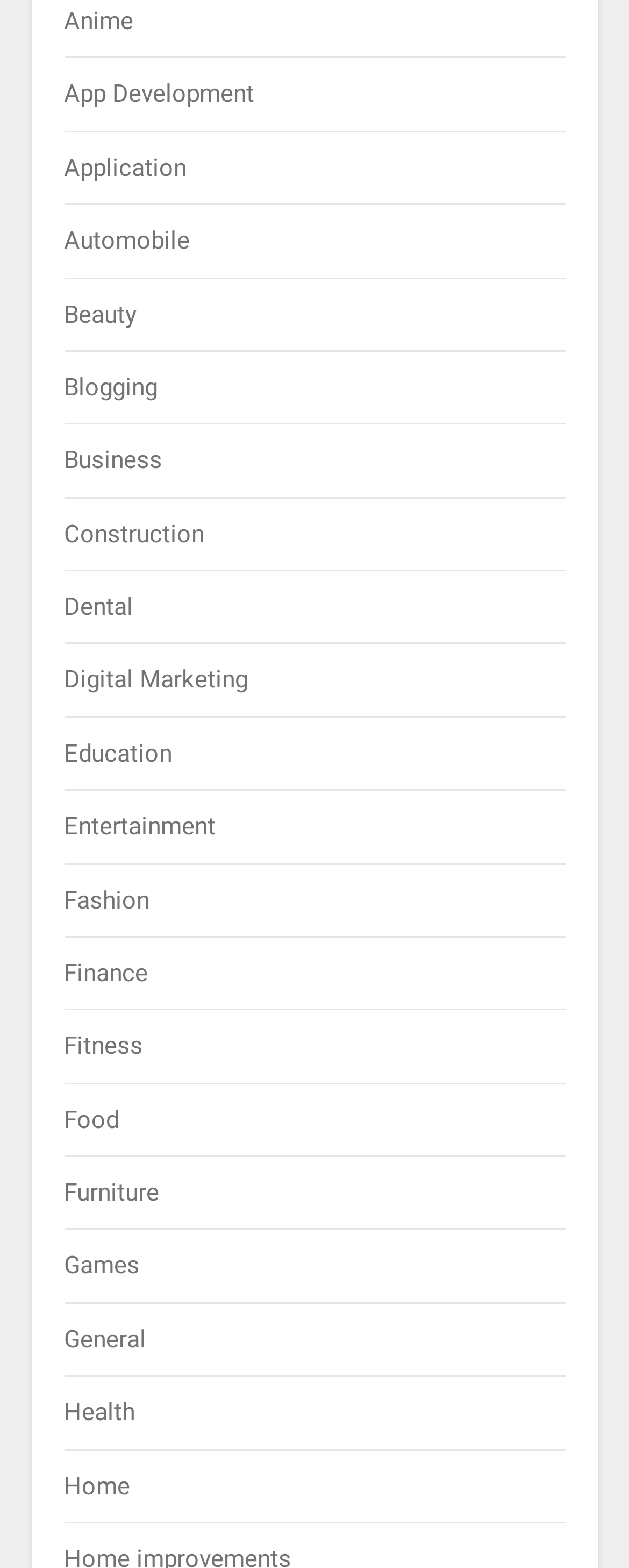Please provide a one-word or short phrase answer to the question:
What is the category listed below 'Digital Marketing'?

Education